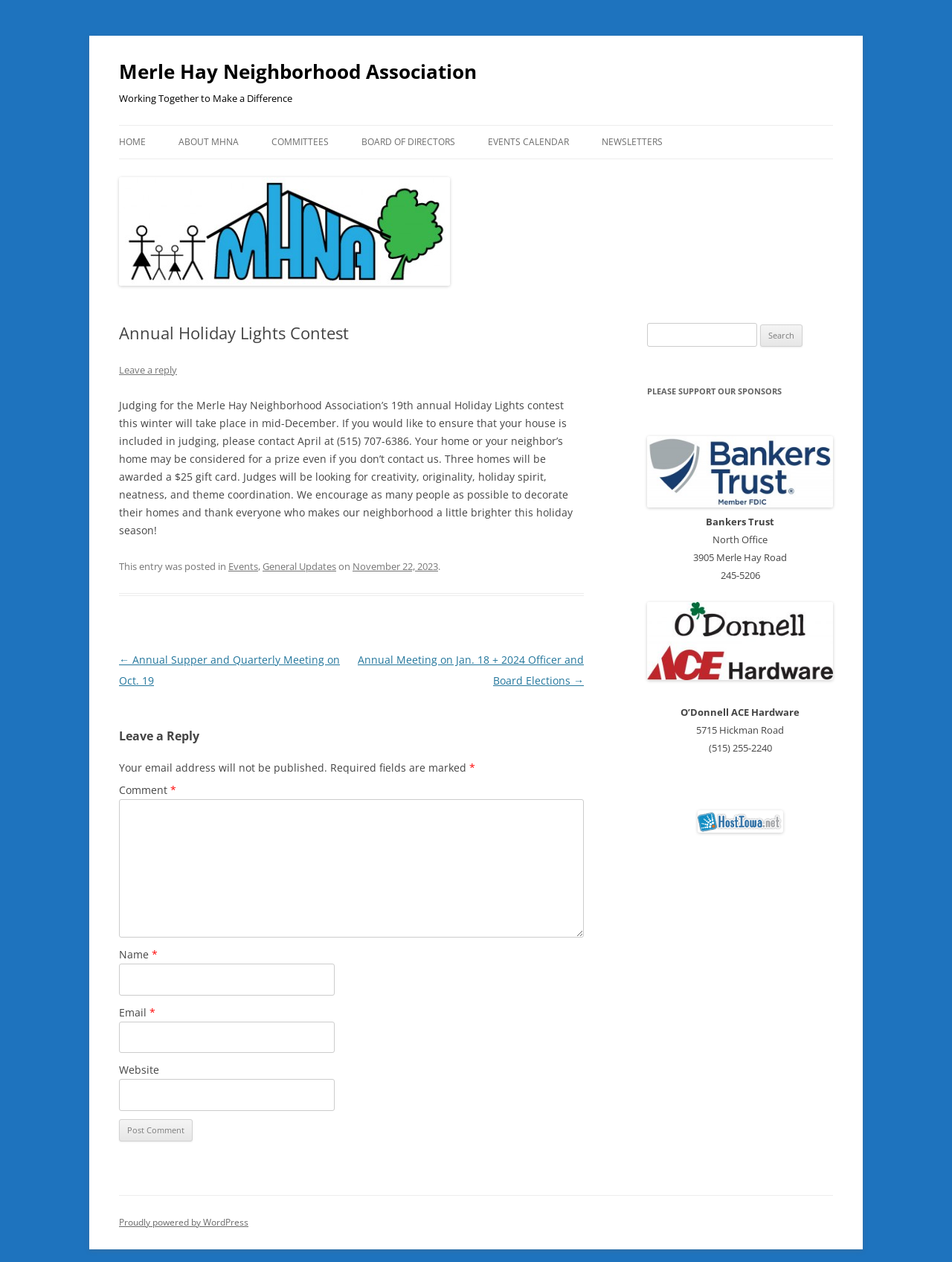Please determine the bounding box coordinates of the element's region to click in order to carry out the following instruction: "Post a comment". The coordinates should be four float numbers between 0 and 1, i.e., [left, top, right, bottom].

[0.125, 0.887, 0.202, 0.904]